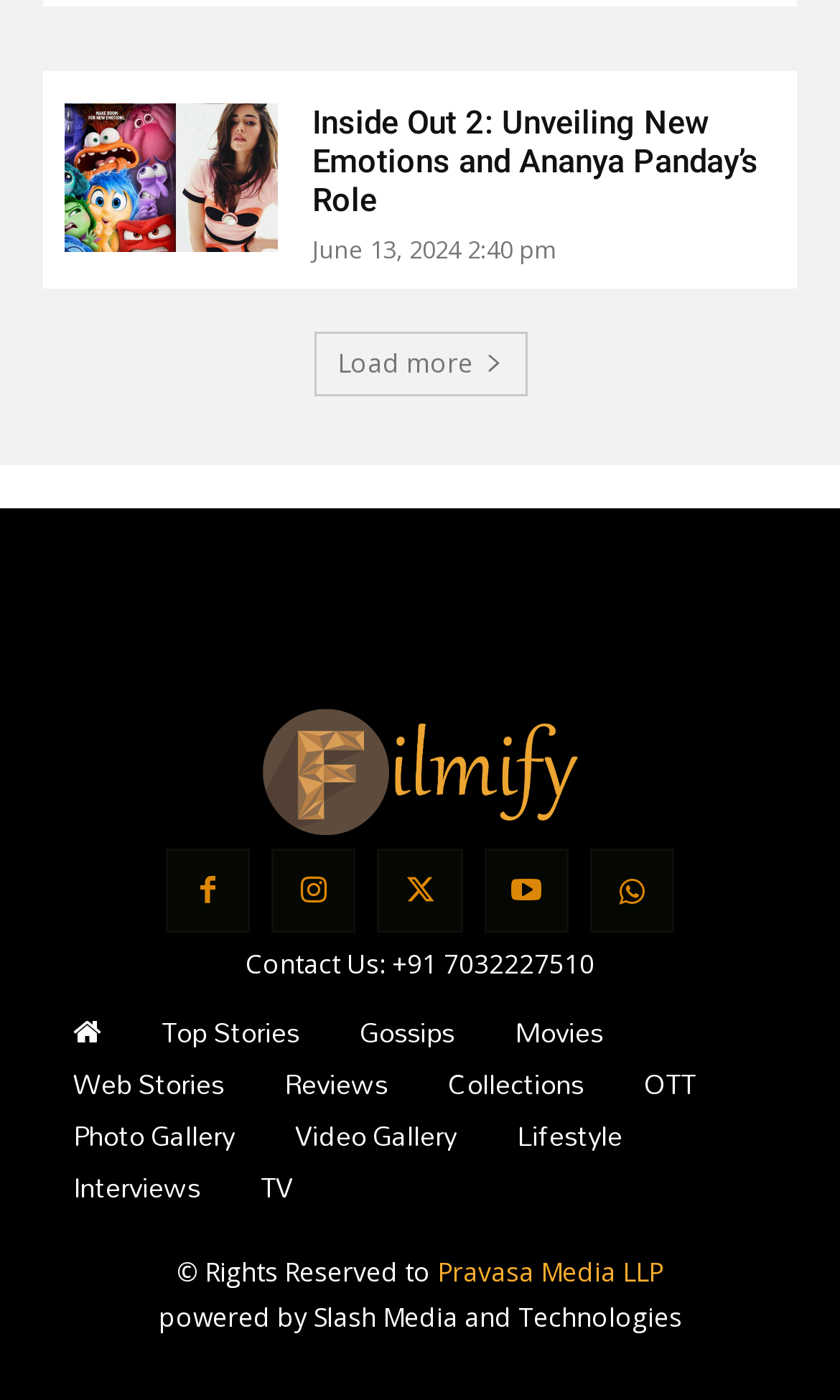Find the bounding box coordinates for the area that should be clicked to accomplish the instruction: "Go to the Top Stories section".

[0.156, 0.727, 0.392, 0.748]